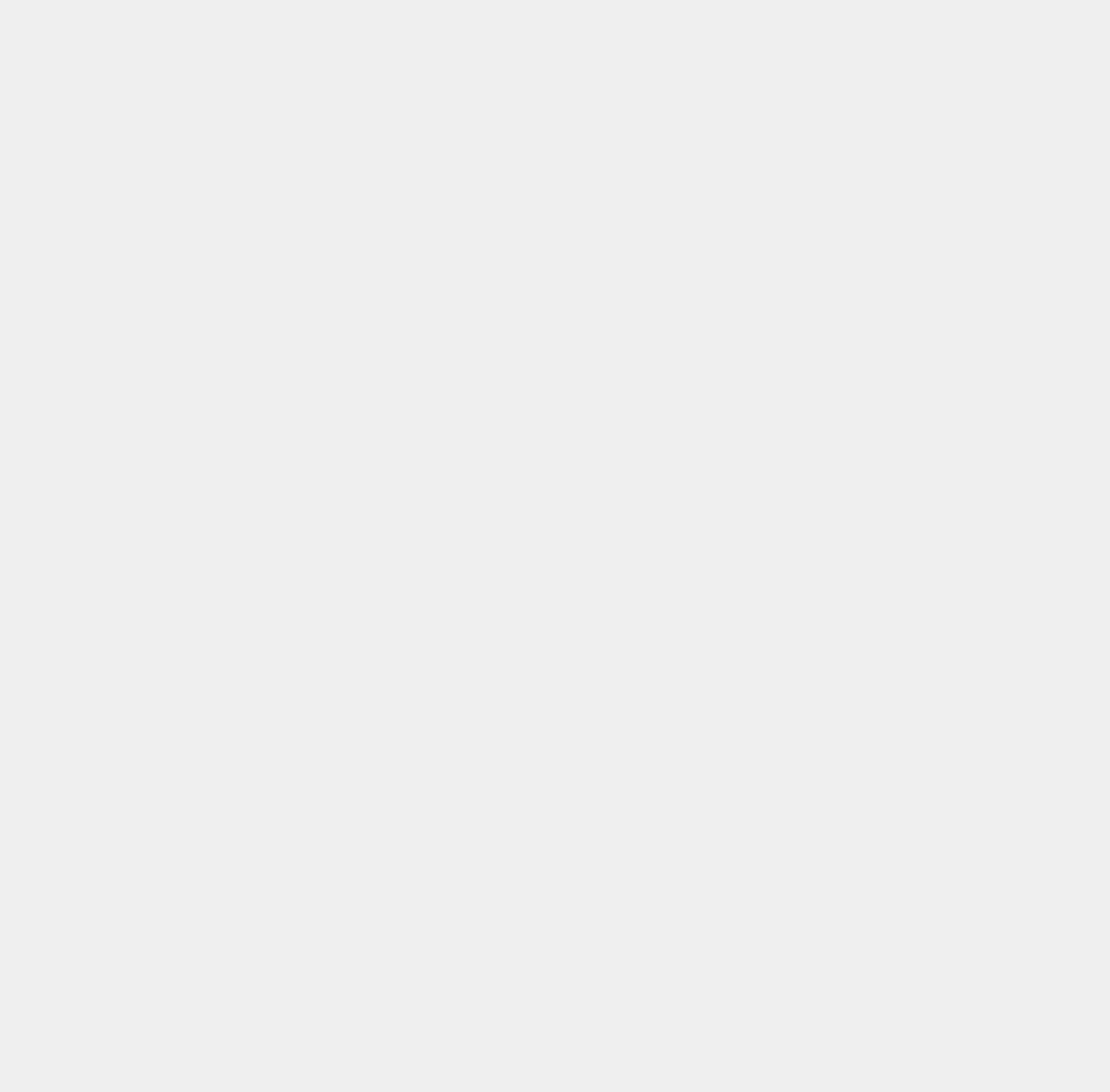Please find the bounding box coordinates of the element that needs to be clicked to perform the following instruction: "Follow on Facebook". The bounding box coordinates should be four float numbers between 0 and 1, represented as [left, top, right, bottom].

[0.038, 0.889, 0.053, 0.904]